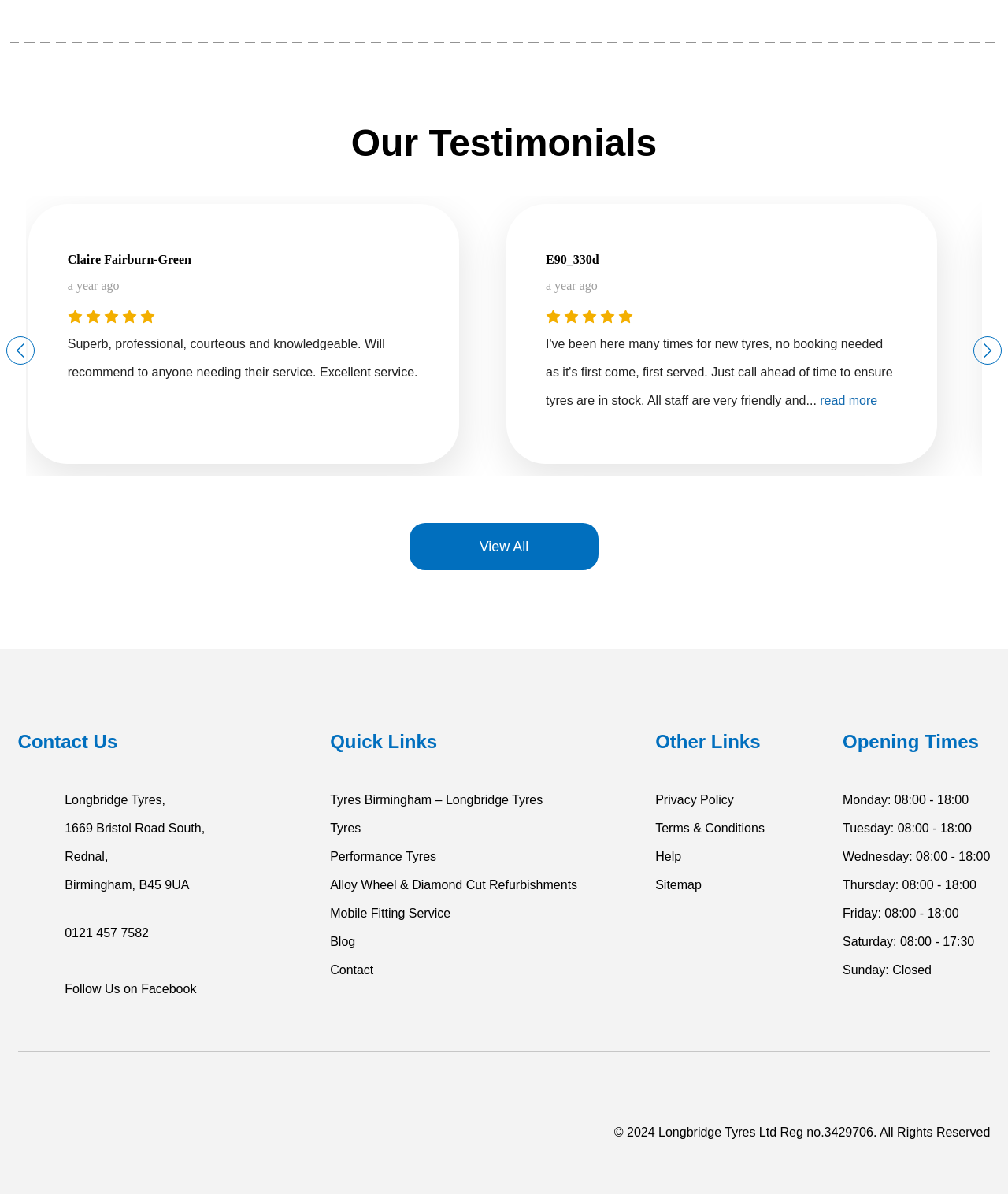Please specify the bounding box coordinates in the format (top-left x, top-left y, bottom-right x, bottom-right y), with values ranging from 0 to 1. Identify the bounding box for the UI component described as follows: 0121 457 7582

[0.064, 0.776, 0.148, 0.787]